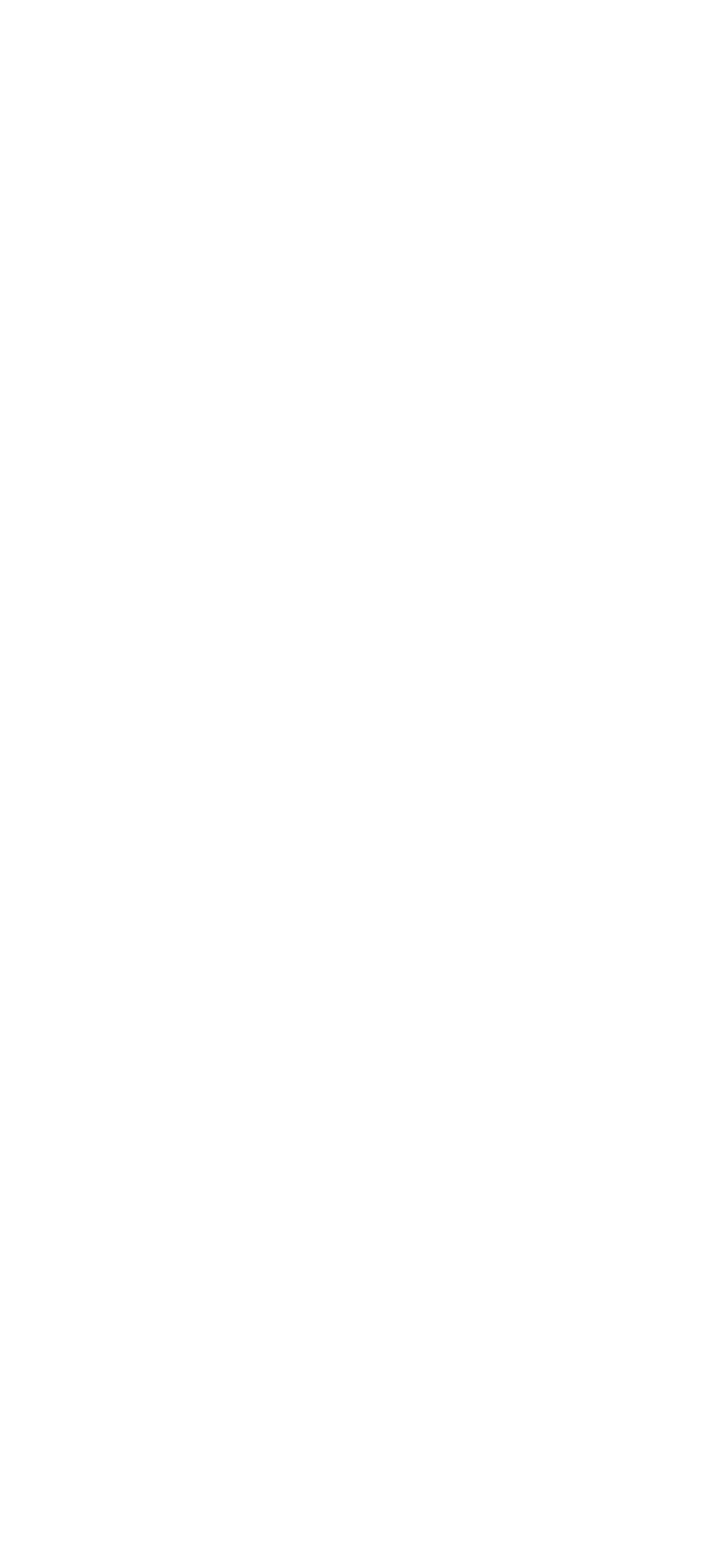Please find the bounding box for the following UI element description. Provide the coordinates in (top-left x, top-left y, bottom-right x, bottom-right y) format, with values between 0 and 1: Editorial vision

[0.356, 0.777, 0.571, 0.8]